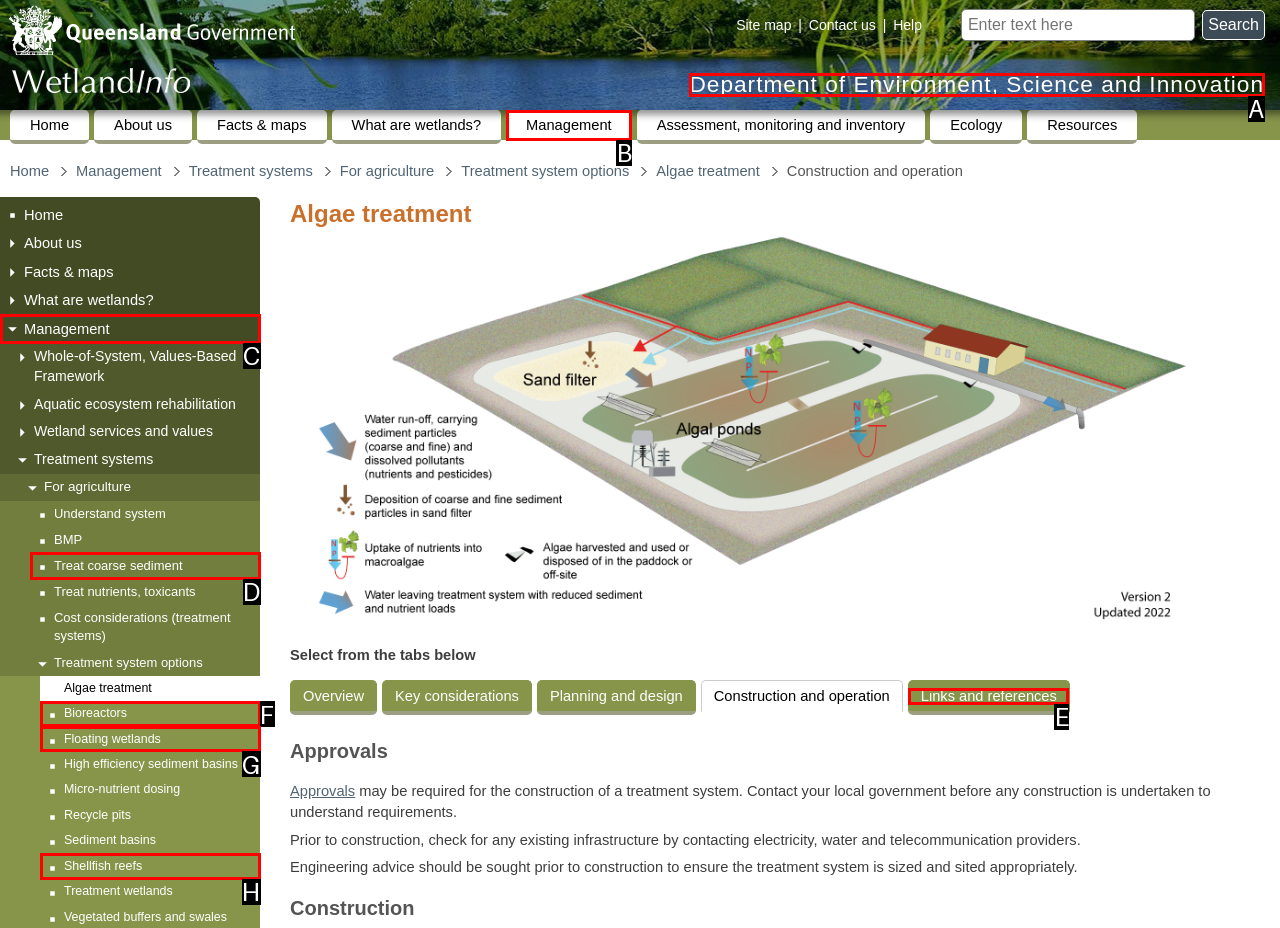Using the description: Floating wetlands, find the HTML element that matches it. Answer with the letter of the chosen option.

G